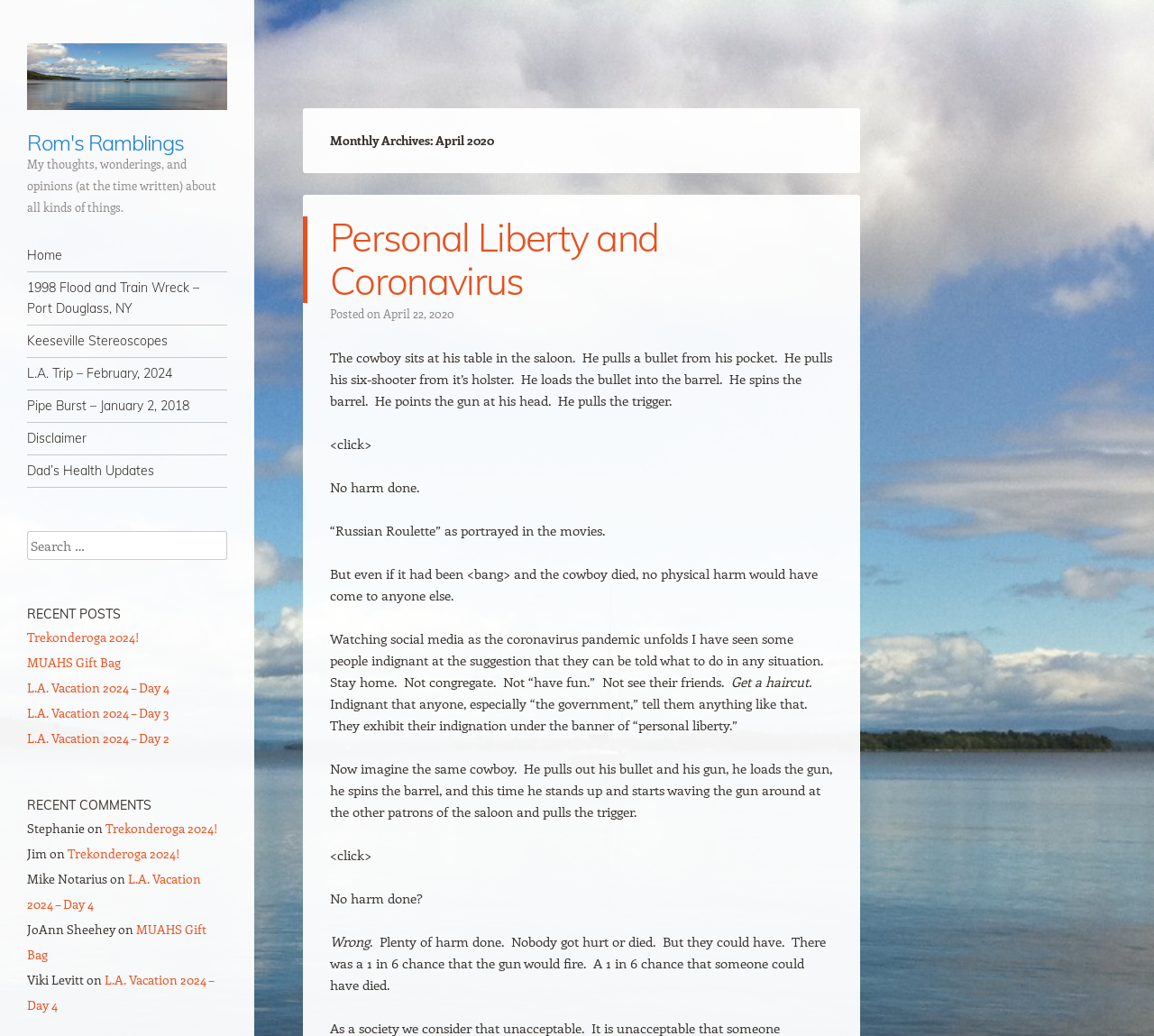Please specify the bounding box coordinates of the element that should be clicked to execute the given instruction: 'Read 'Trekonderoga 2024!' post'. Ensure the coordinates are four float numbers between 0 and 1, expressed as [left, top, right, bottom].

[0.023, 0.606, 0.12, 0.623]